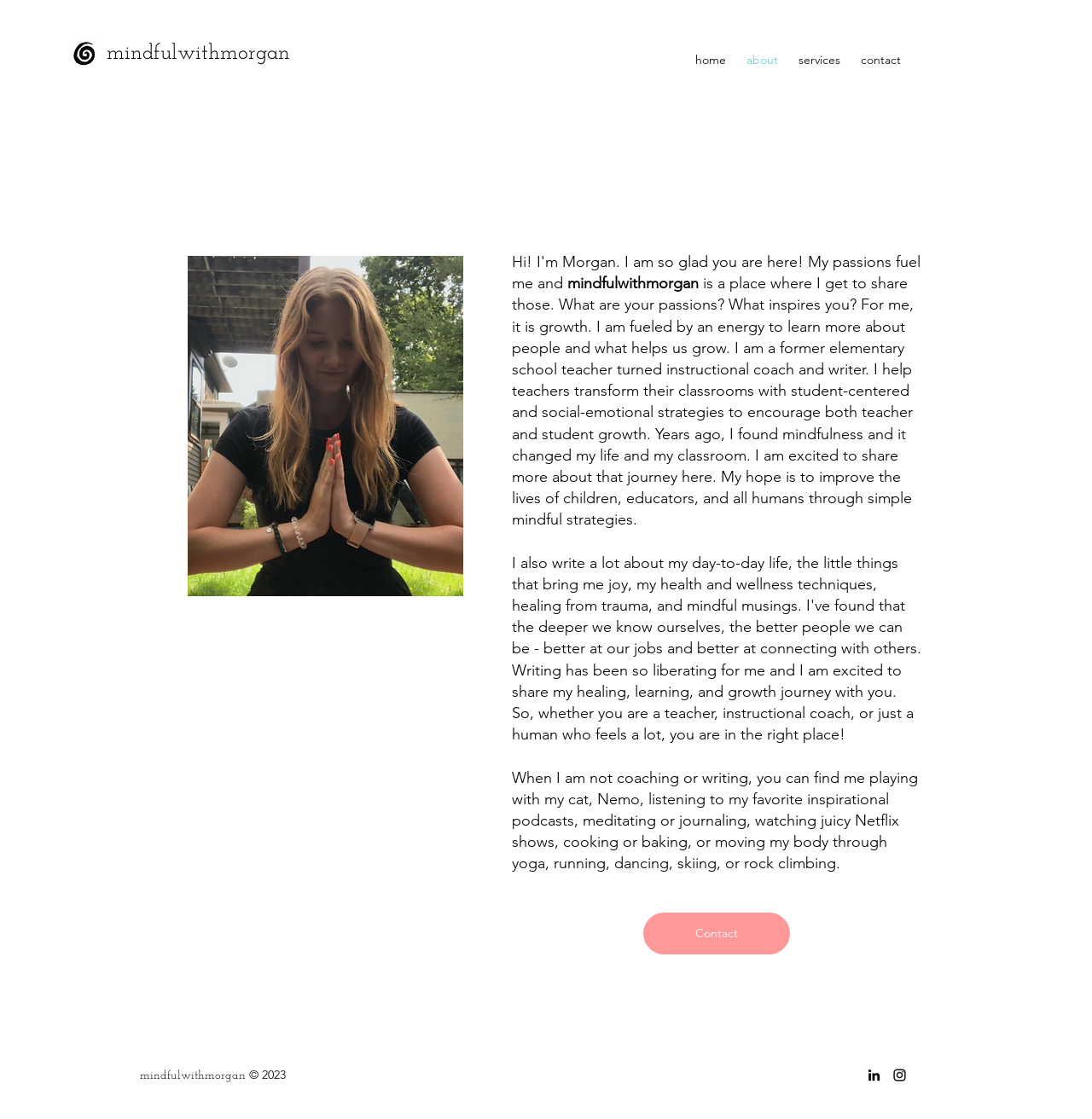Identify the bounding box coordinates for the UI element described as follows: alt="ombrato". Use the format (top-left x, top-left y, bottom-right x, bottom-right y) and ensure all values are floating point numbers between 0 and 1.

None